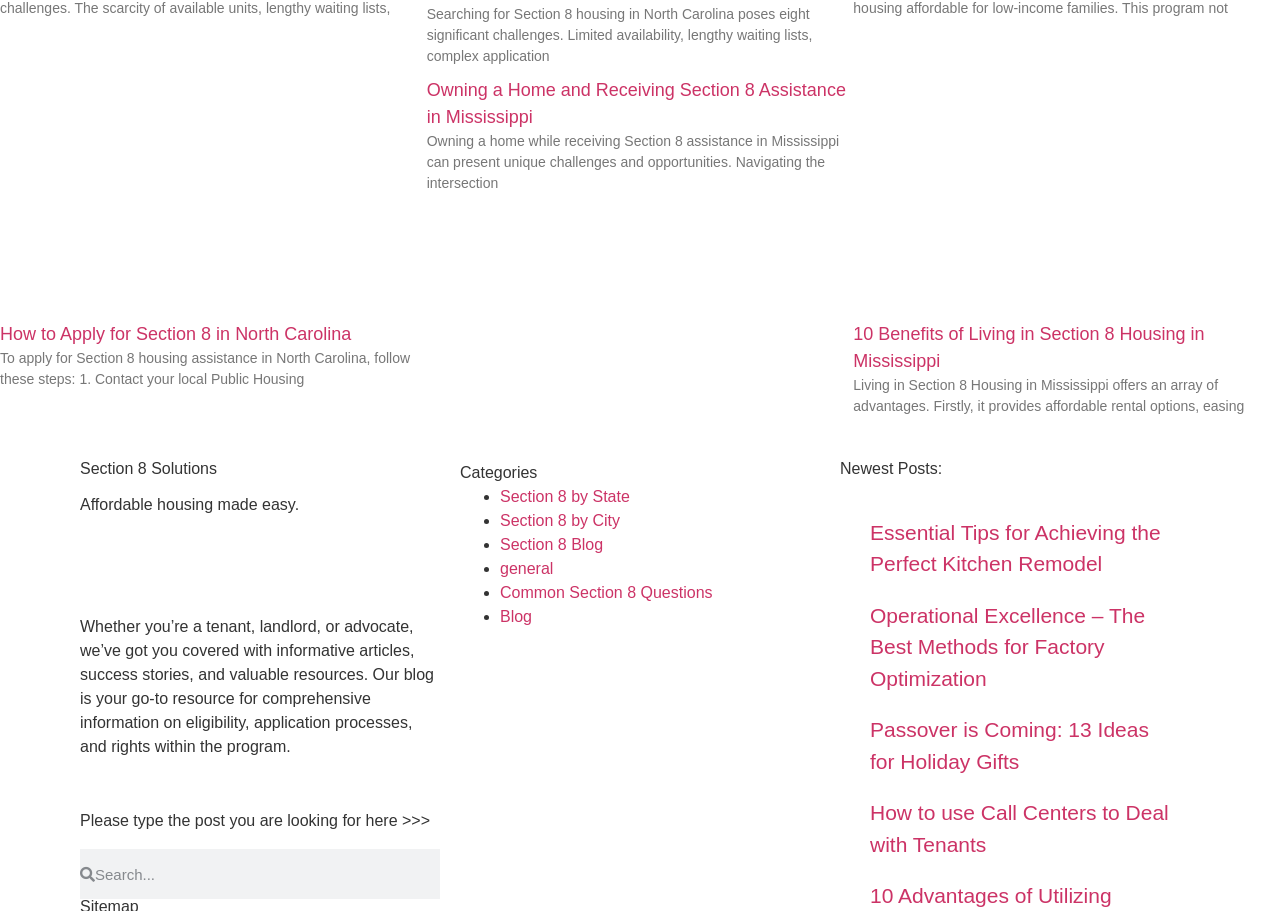Please analyze the image and provide a thorough answer to the question:
What is the purpose of the search bar?

The search bar is located at the top of the webpage, and it allows users to search for specific posts or articles within the website. The presence of a search bar suggests that the website has a large collection of articles and resources, and users can use the search bar to find specific information related to Section 8 housing.